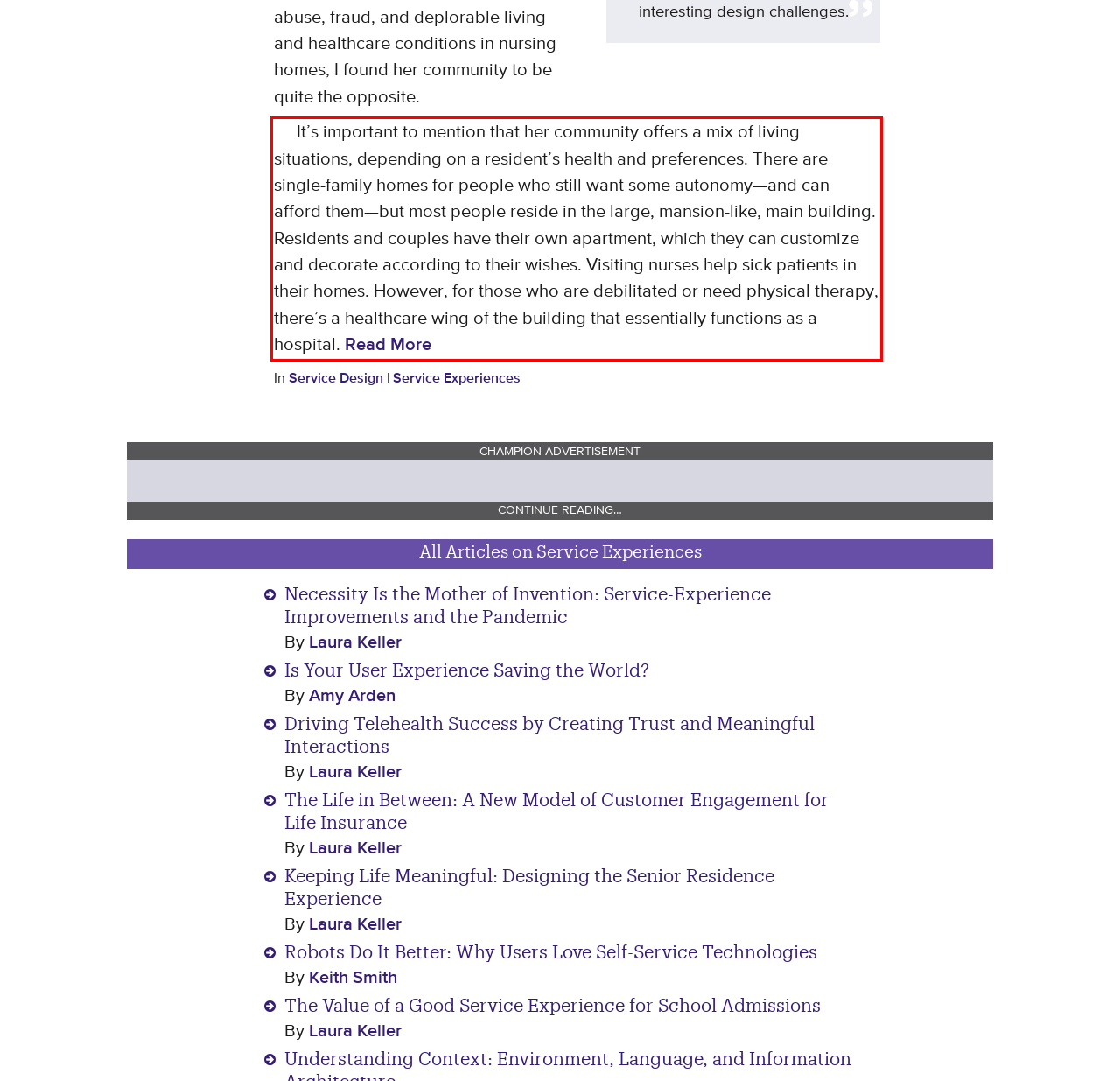Please examine the screenshot of the webpage and read the text present within the red rectangle bounding box.

It’s important to mention that her community offers a mix of living situations, depending on a resident’s health and preferences. There are single-family homes for people who still want some autonomy—and can afford them—but most people reside in the large, mansion-like, main building. Residents and couples have their own apartment, which they can customize and decorate according to their wishes. Visiting nurses help sick patients in their homes. However, for those who are debilitated or need physical therapy, there’s a healthcare wing of the building that essentially functions as a hospital. Read More